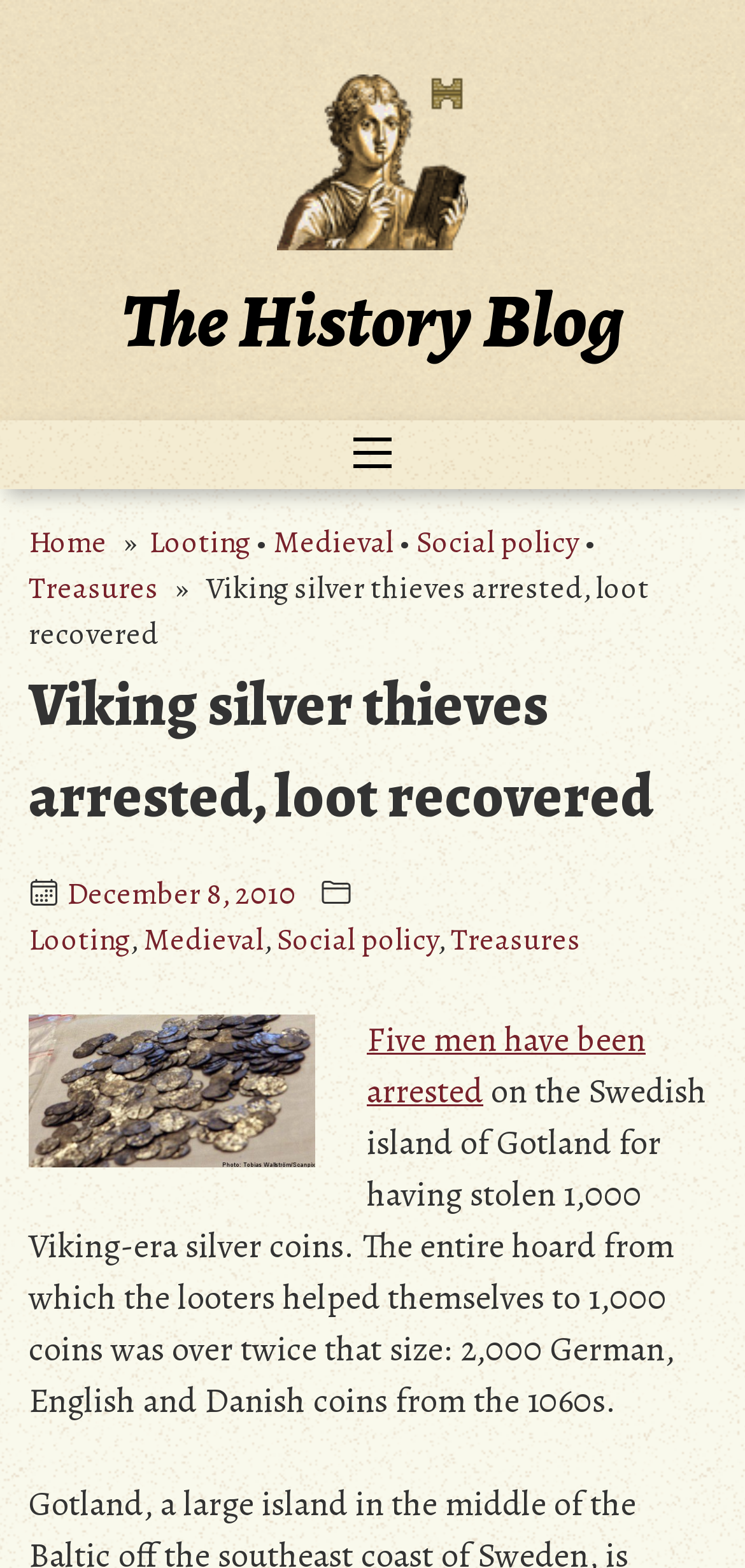Based on the provided description, "parent_node: The History Blog", find the bounding box of the corresponding UI element in the screenshot.

[0.123, 0.008, 0.877, 0.168]